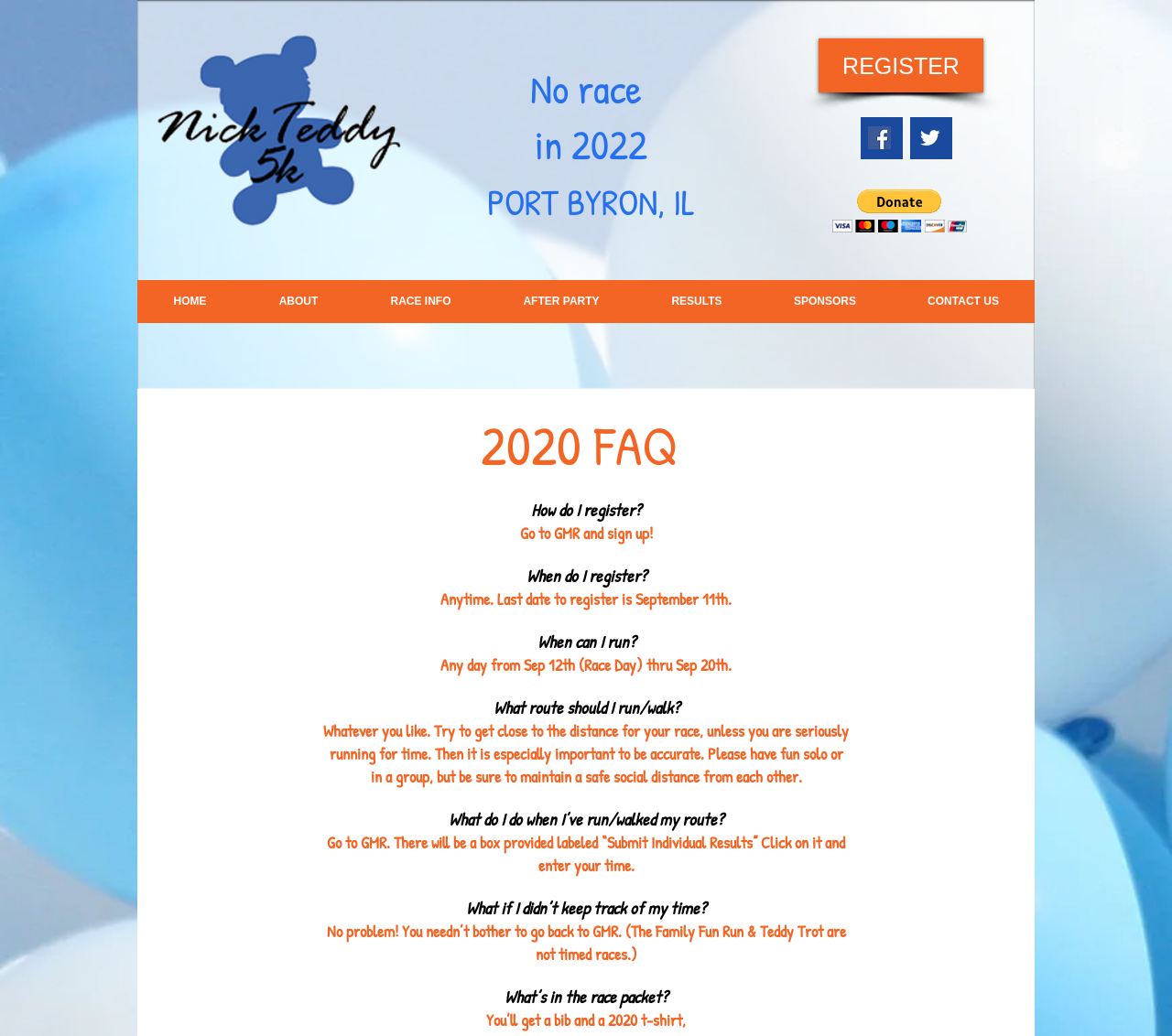Please determine the bounding box coordinates, formatted as (top-left x, top-left y, bottom-right x, bottom-right y), with all values as floating point numbers between 0 and 1. Identify the bounding box of the region described as: aria-label="Facebook Social Icon"

[0.741, 0.122, 0.76, 0.144]